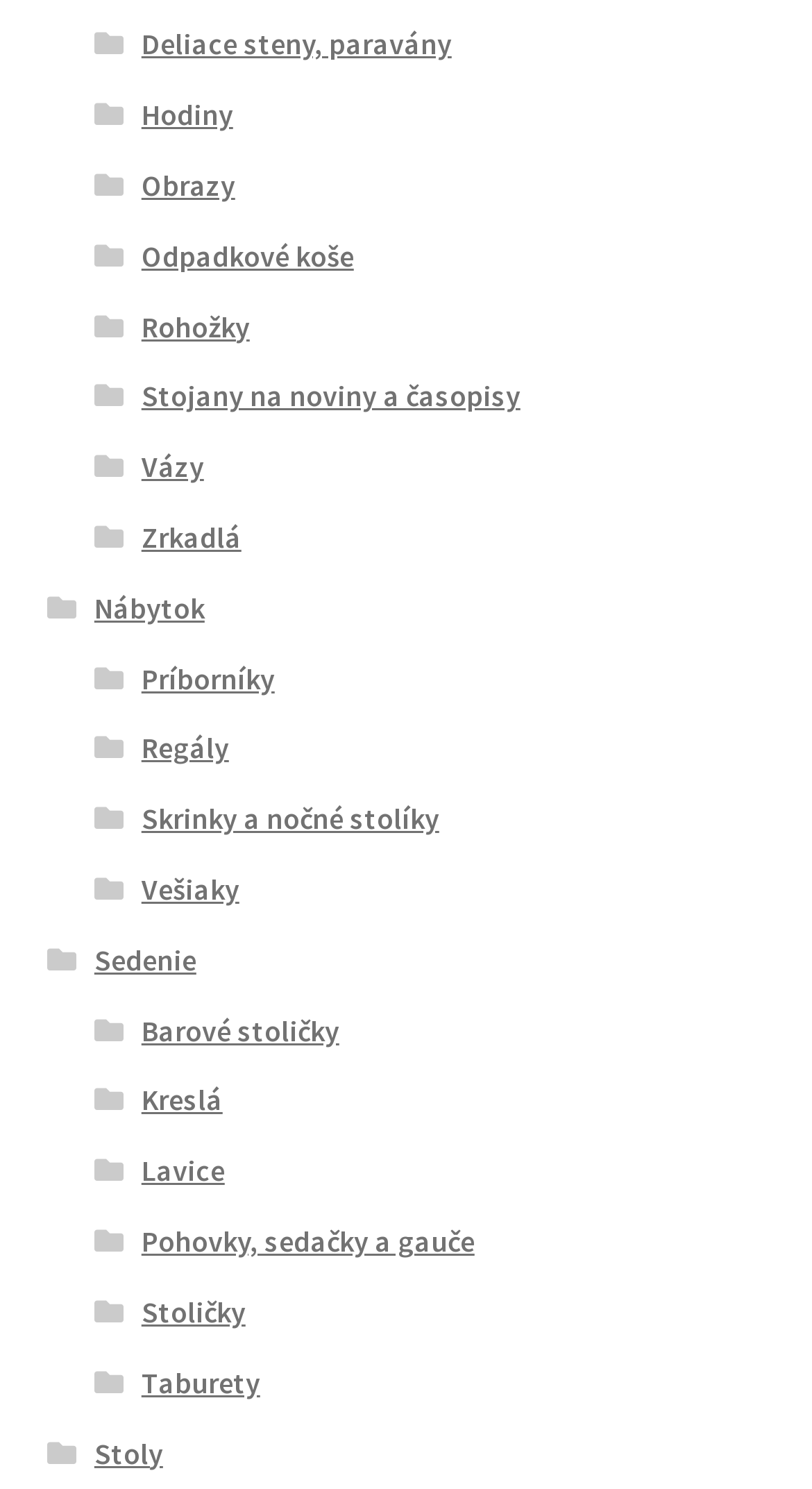Provide the bounding box coordinates for the UI element described in this sentence: "Pohovky, sedačky a gauče". The coordinates should be four float values between 0 and 1, i.e., [left, top, right, bottom].

[0.174, 0.821, 0.584, 0.846]